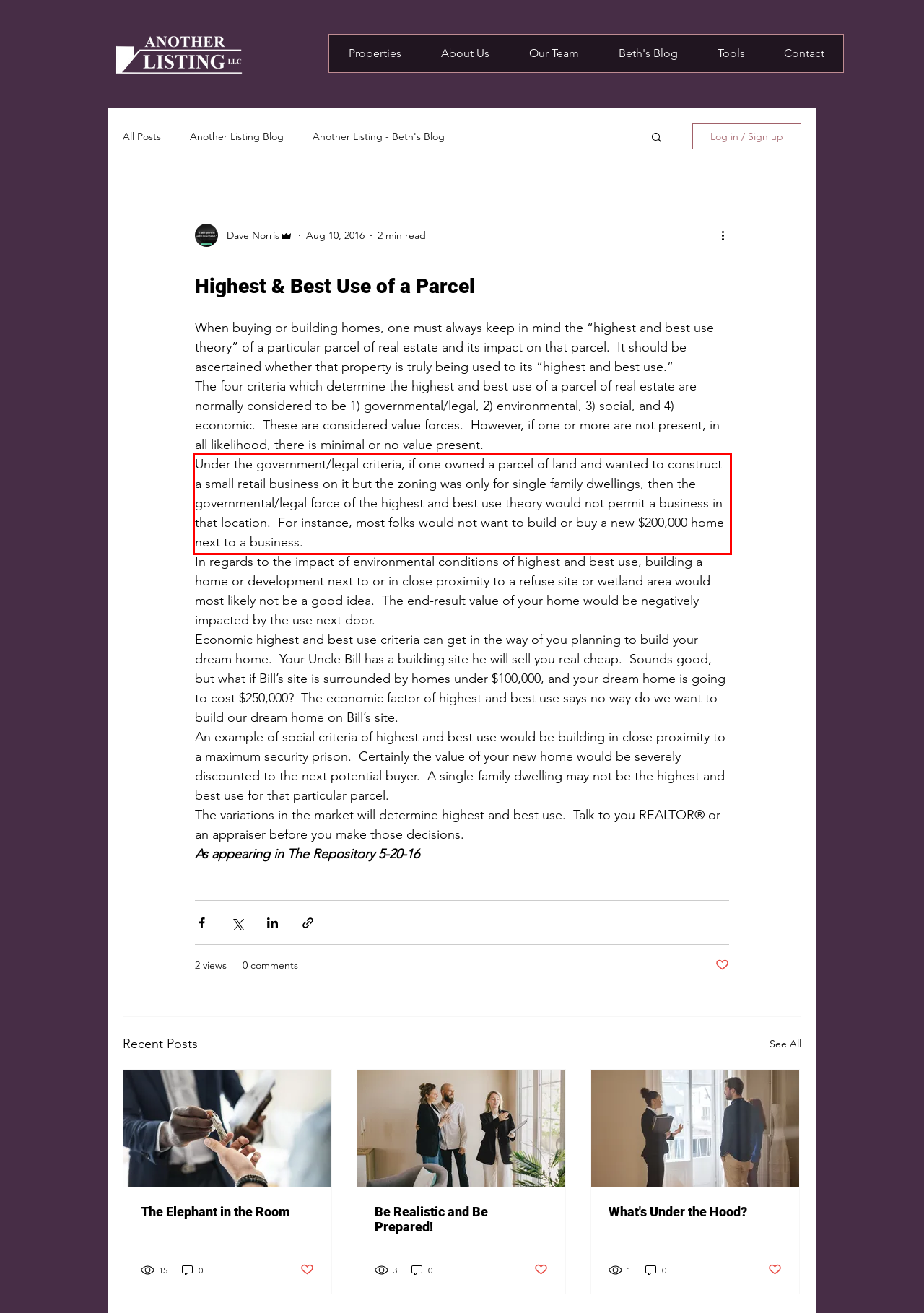From the screenshot of the webpage, locate the red bounding box and extract the text contained within that area.

Under the government/legal criteria, if one owned a parcel of land and wanted to construct a small retail business on it but the zoning was only for single family dwellings, then the governmental/legal force of the highest and best use theory would not permit a business in that location. For instance, most folks would not want to build or buy a new $200,000 home next to a business.